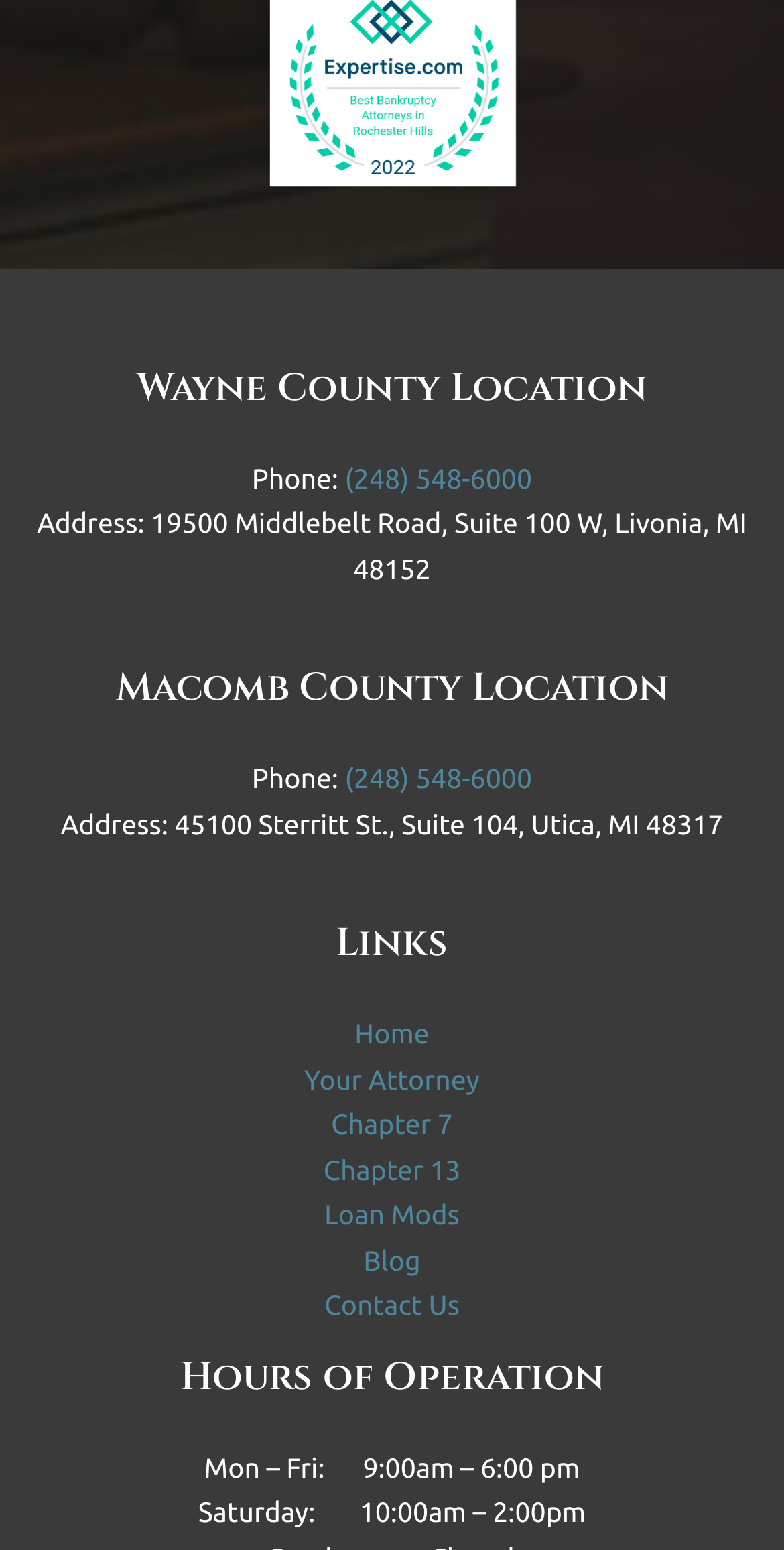What are the hours of operation on Saturday?
Offer a detailed and exhaustive answer to the question.

I found the hours of operation by looking at the 'Footer Widget 1' section, which has a heading 'Hours of Operation'. Under this heading, I found a 'StaticText' element with the text 'Saturday:  10:00am – 2:00pm'.